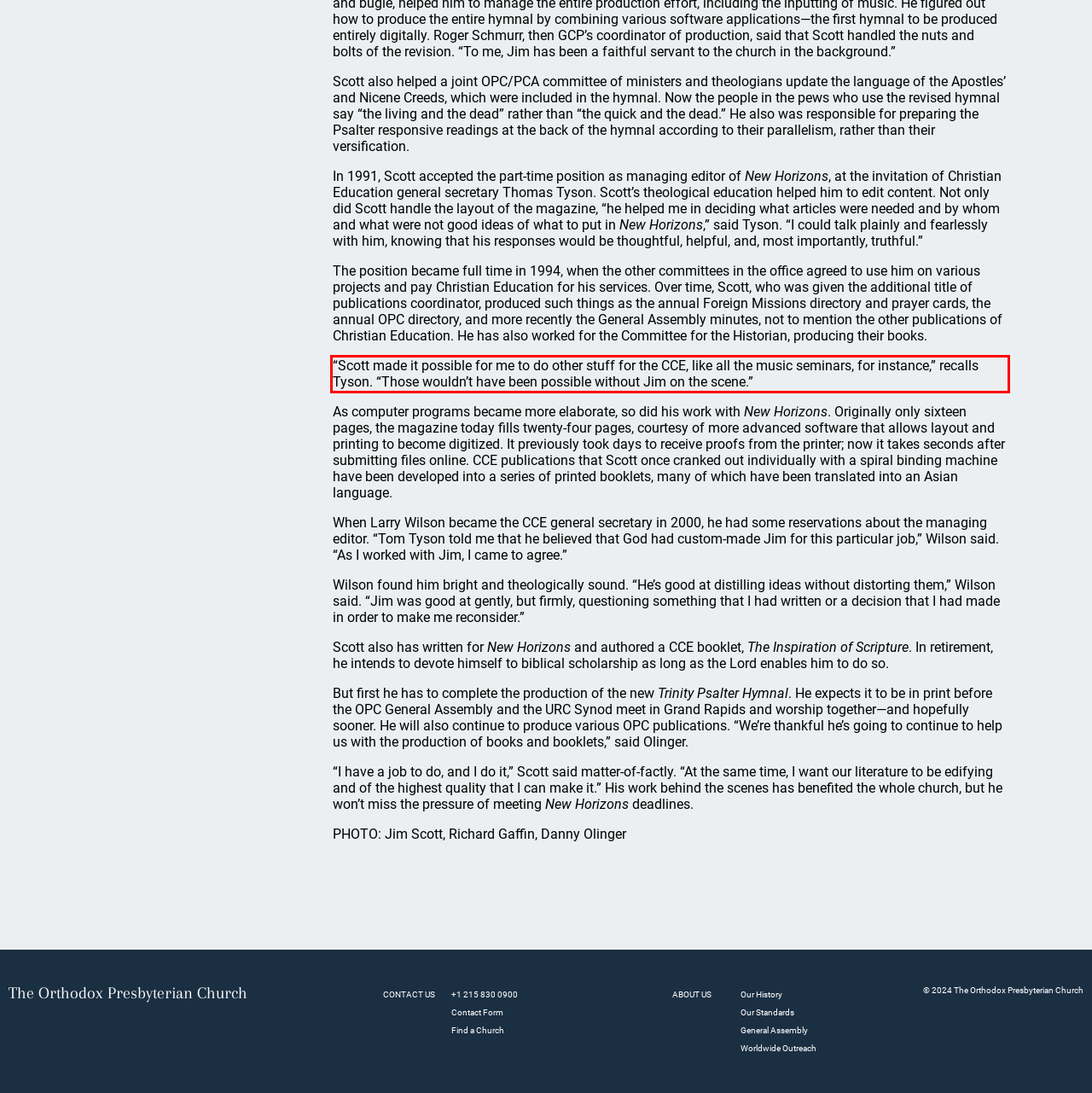Identify the red bounding box in the webpage screenshot and perform OCR to generate the text content enclosed.

“Scott made it possible for me to do other stuff for the CCE, like all the music seminars, for instance,” recalls Tyson. “Those wouldn’t have been possible without Jim on the scene.”